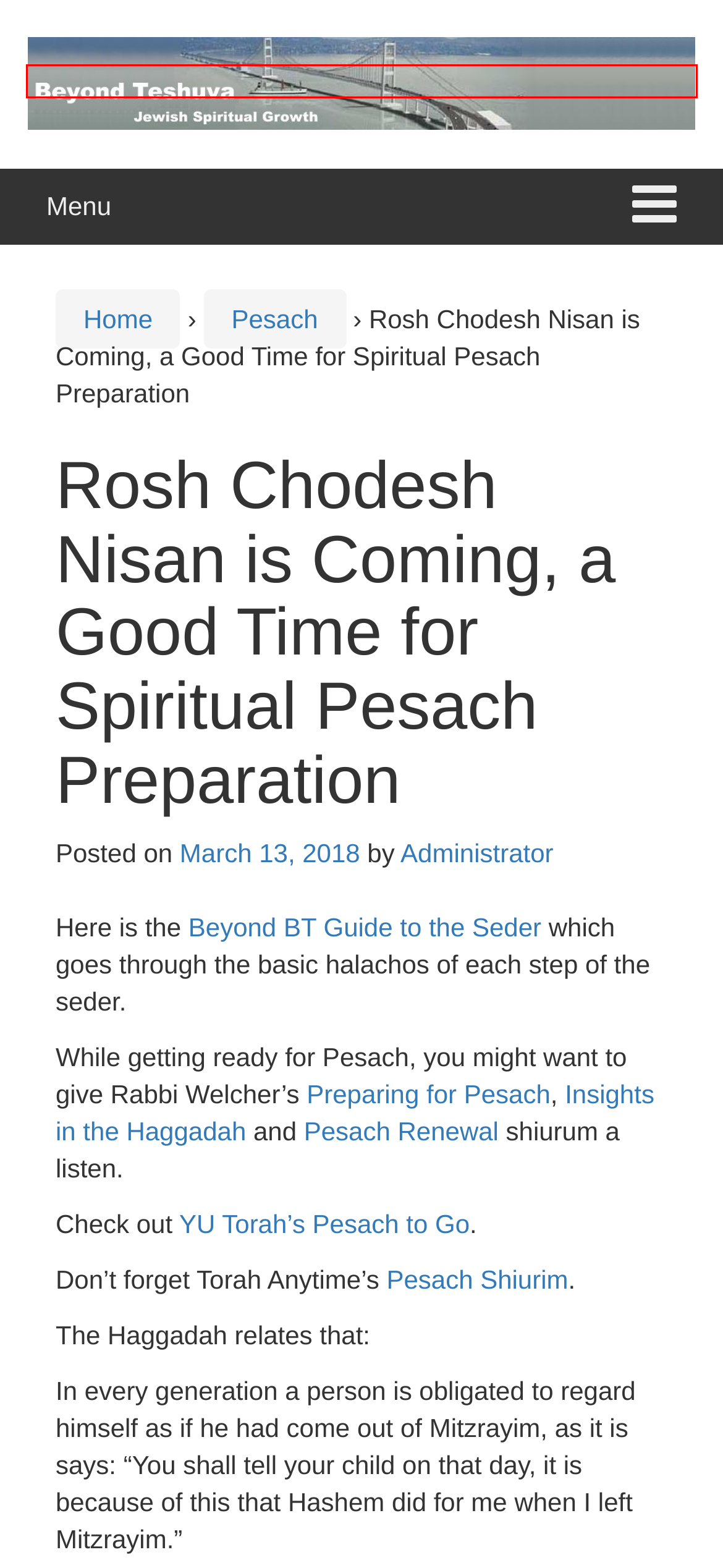Observe the webpage screenshot and focus on the red bounding box surrounding a UI element. Choose the most appropriate webpage description that corresponds to the new webpage after clicking the element in the bounding box. Here are the candidates:
A. Parents Archives - Beyond BT
B. Administrator, Author at Beyond BT
C. Bob Miller, Author at Beyond BT
D. Beyond BT - Spiritual Growth for Jews
E. Links Archives - Beyond BT
F. Pesach Archives - Beyond BT
G. Musical Chairs Archives - Beyond BT
H. Sefiras Haâ€™Omer- Why We Count, What We Count - Beyond BT

D